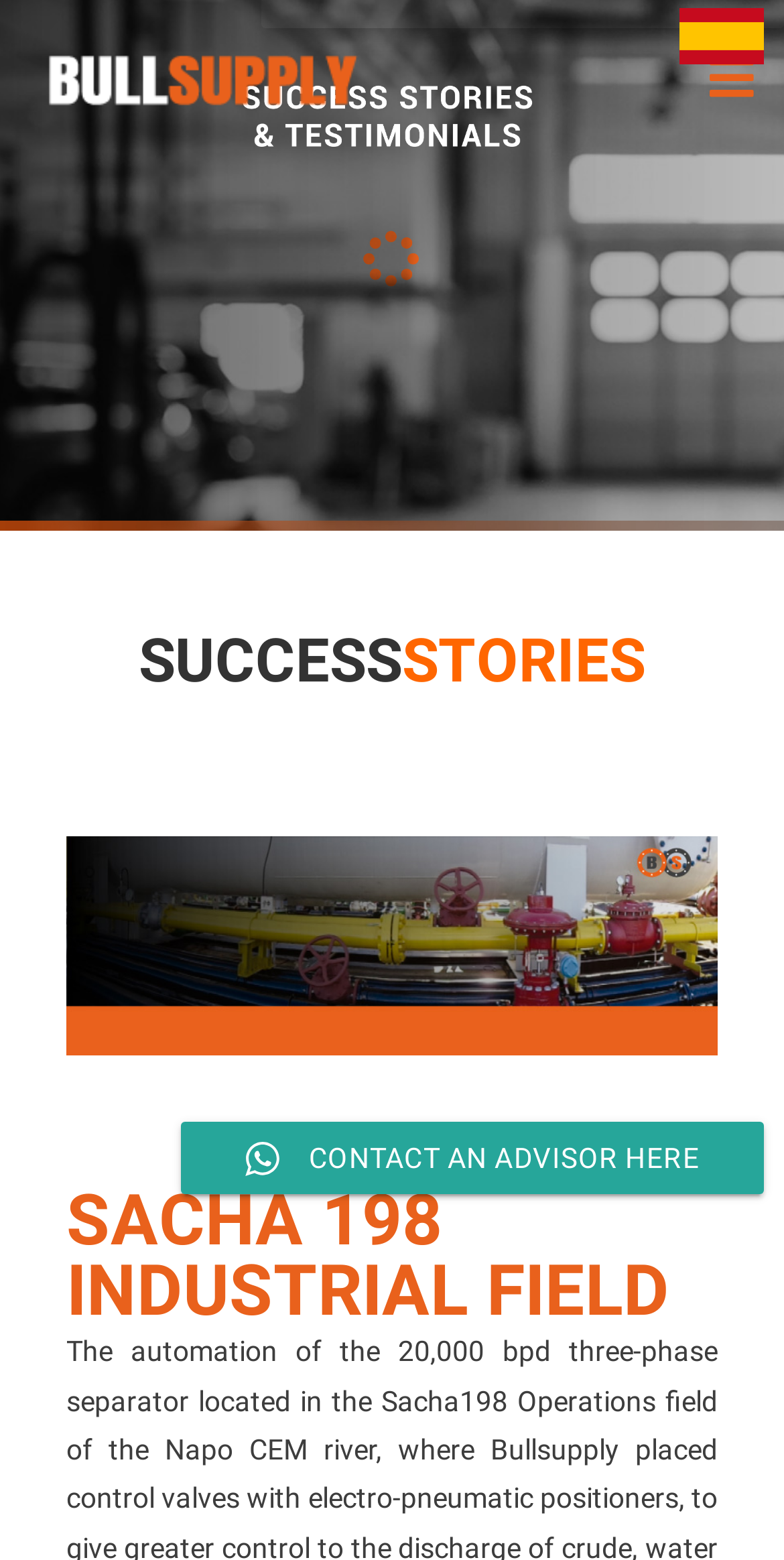Based on the element description Nizami School of Music, identify the bounding box coordinates for the UI element. The coordinates should be in the format (top-left x, top-left y, bottom-right x, bottom-right y) and within the 0 to 1 range.

None